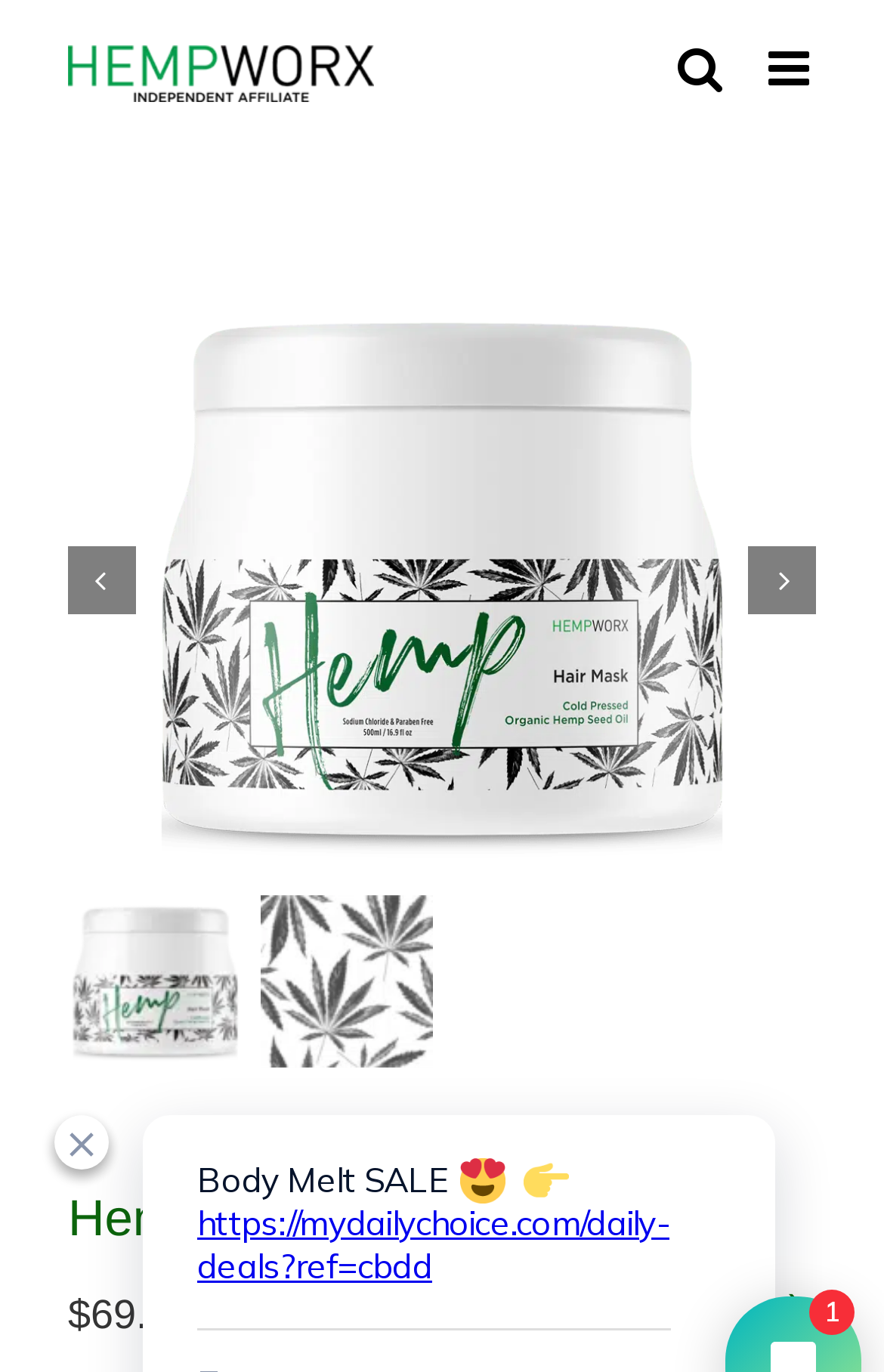Please identify the webpage's heading and generate its text content.

Hempworx Hair Mask